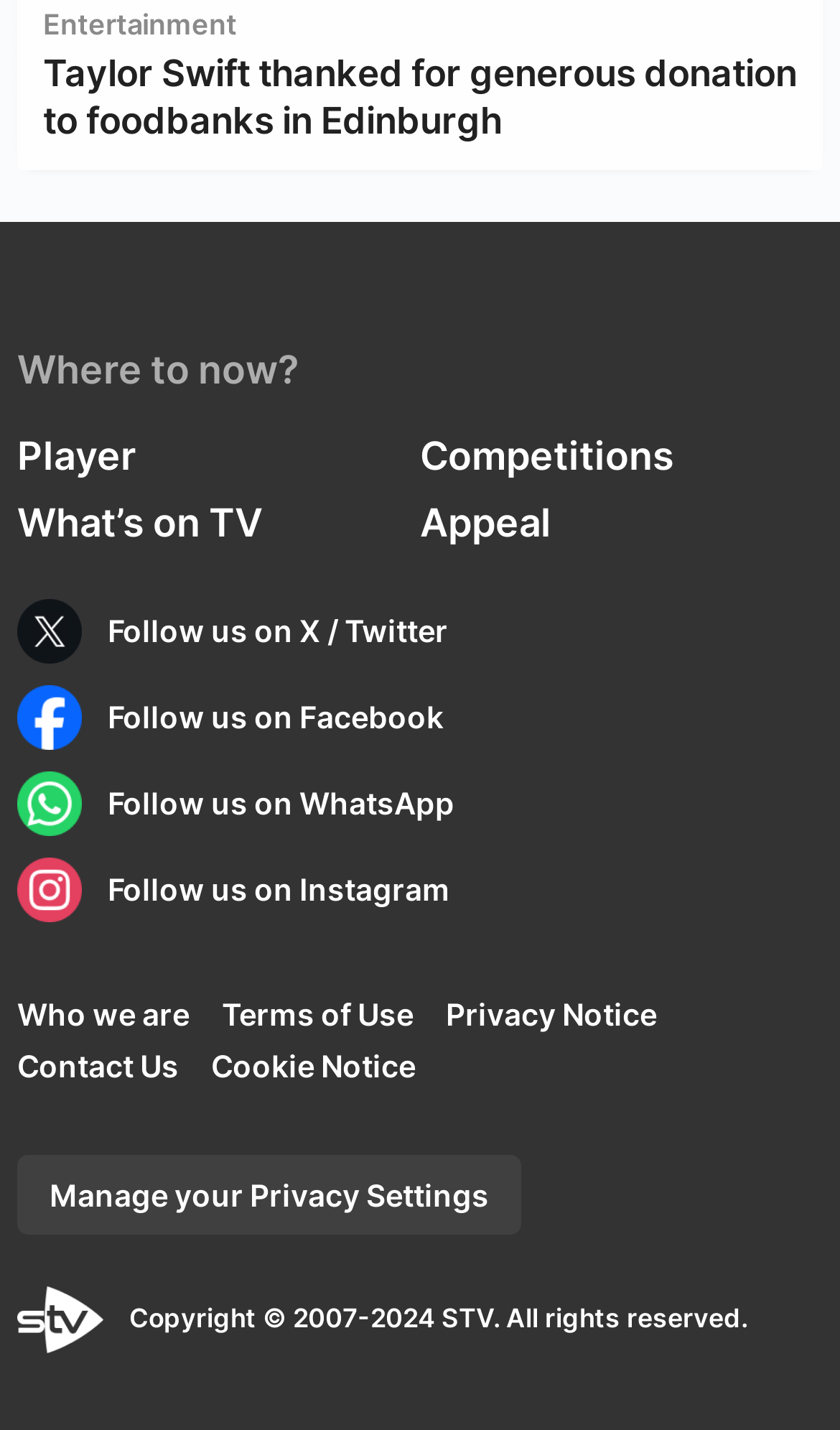How can users follow the website on social media?
Based on the image, provide your answer in one word or phrase.

Through multiple platforms